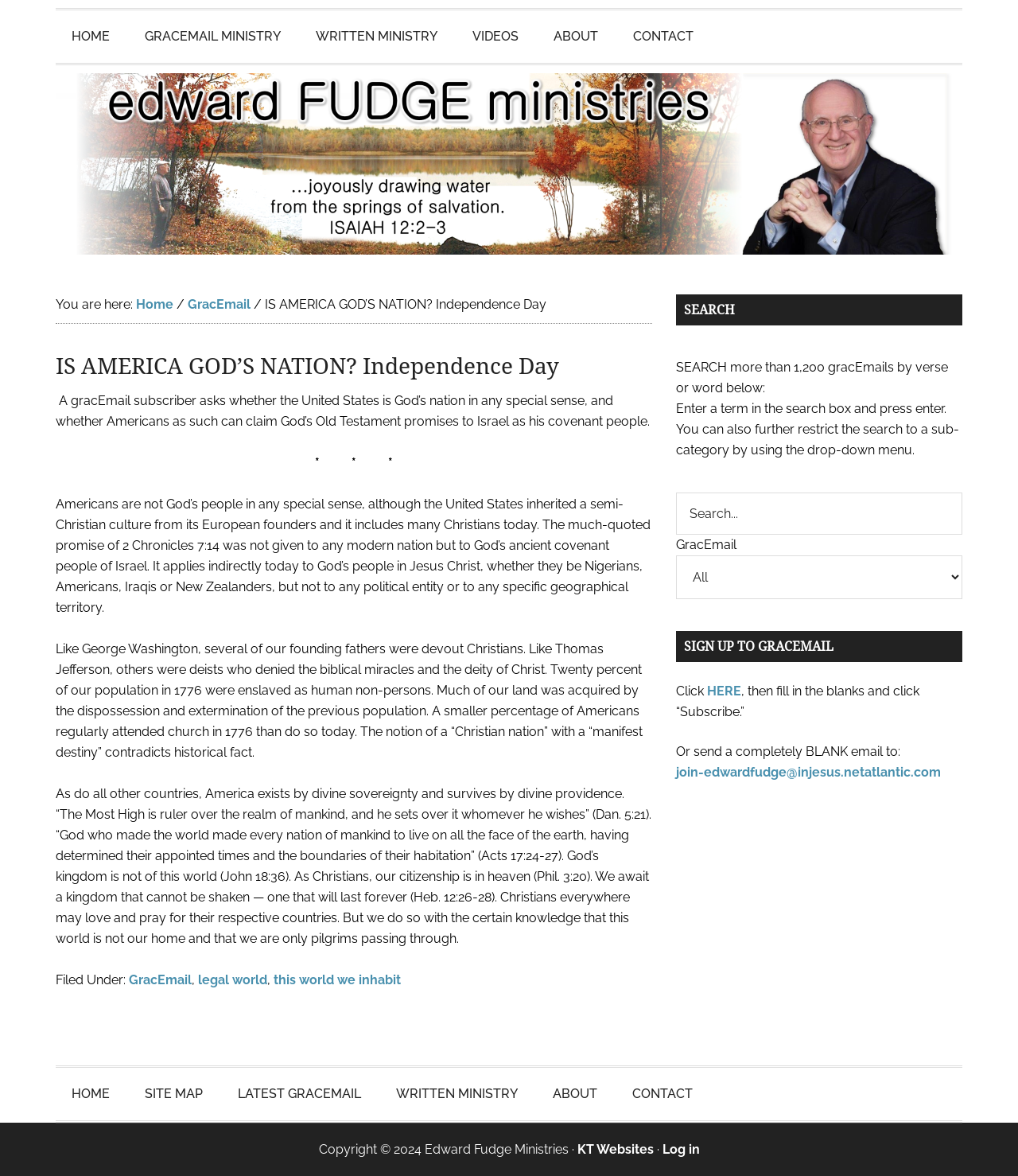Indicate the bounding box coordinates of the clickable region to achieve the following instruction: "Click the 'HOME' link."

[0.055, 0.009, 0.123, 0.053]